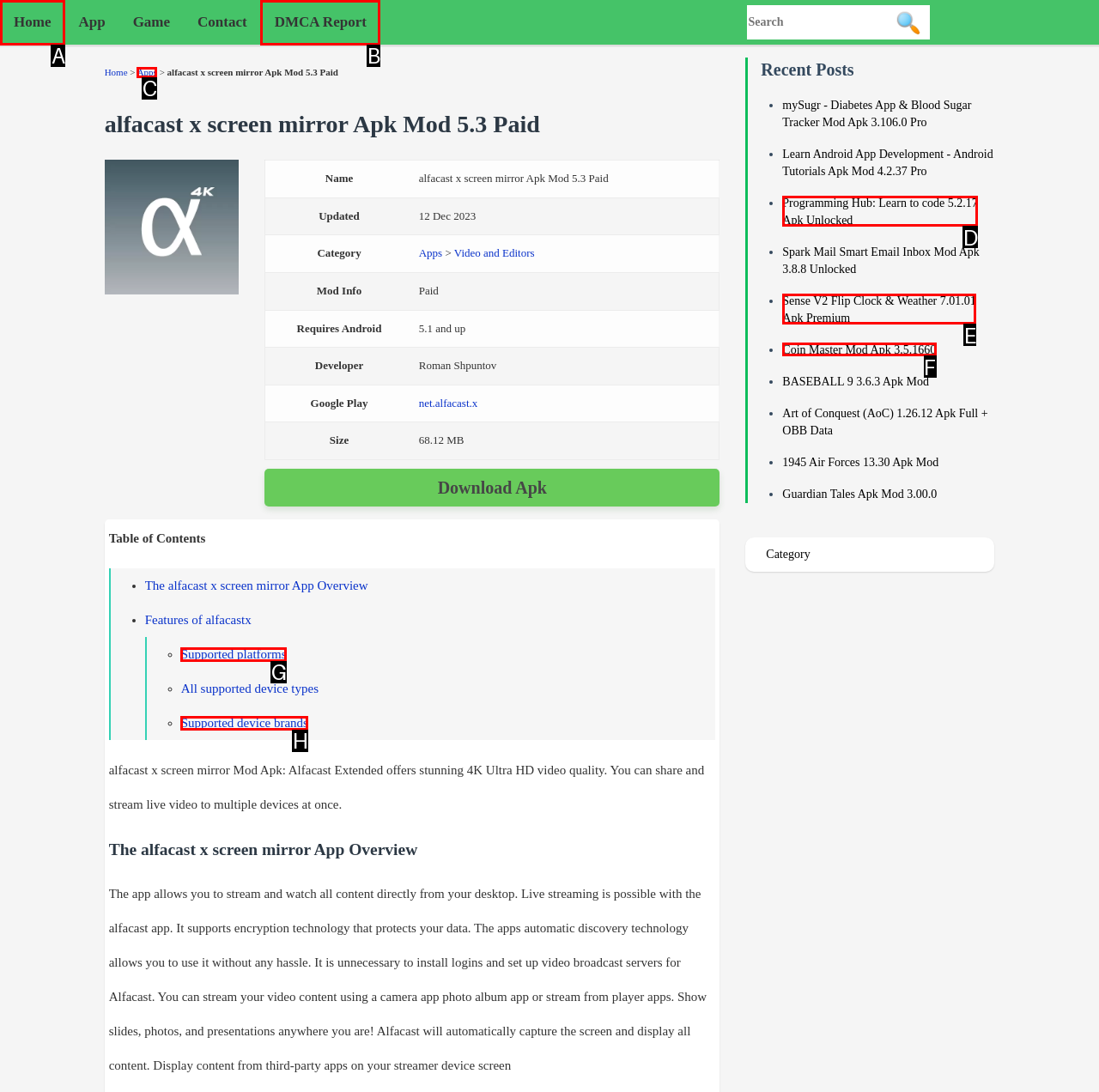Indicate which lettered UI element to click to fulfill the following task: Click on the Home link
Provide the letter of the correct option.

A